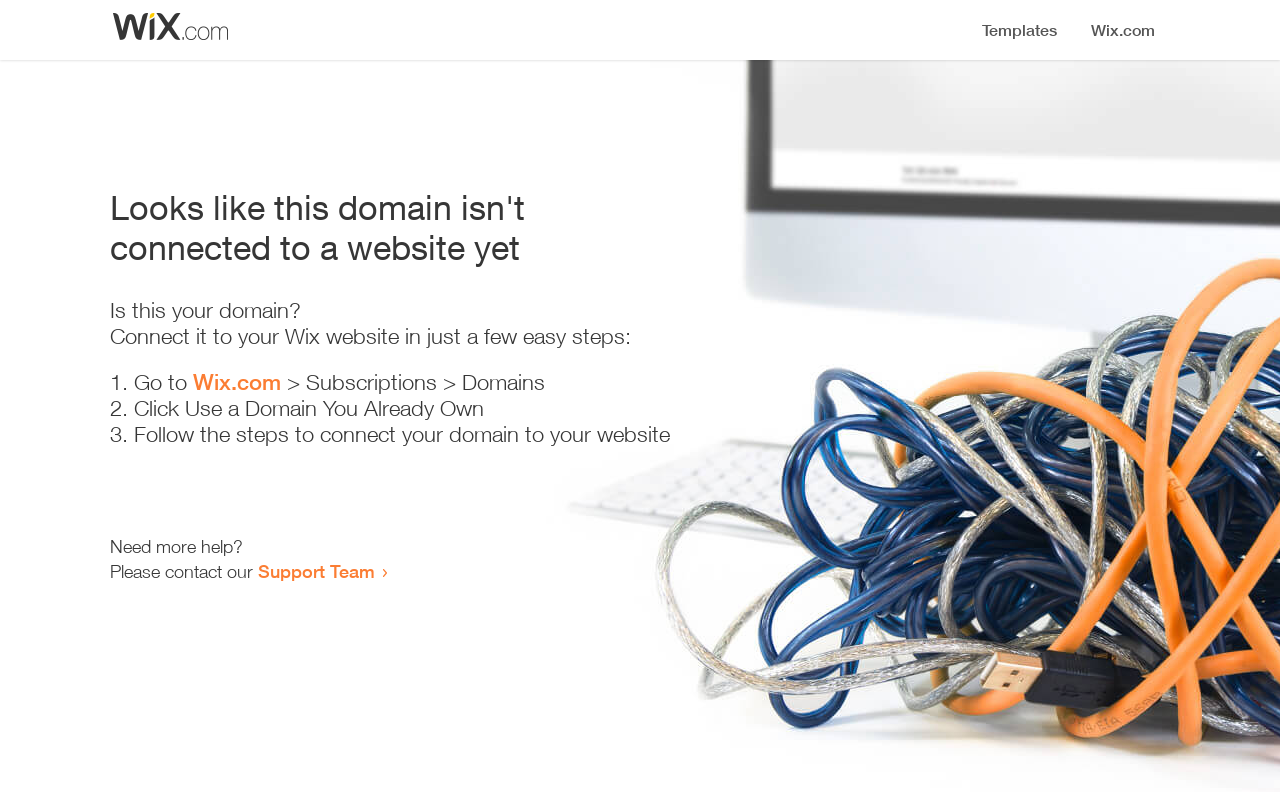Provide the bounding box coordinates for the UI element described in this sentence: "Support Team". The coordinates should be four float values between 0 and 1, i.e., [left, top, right, bottom].

[0.202, 0.707, 0.293, 0.735]